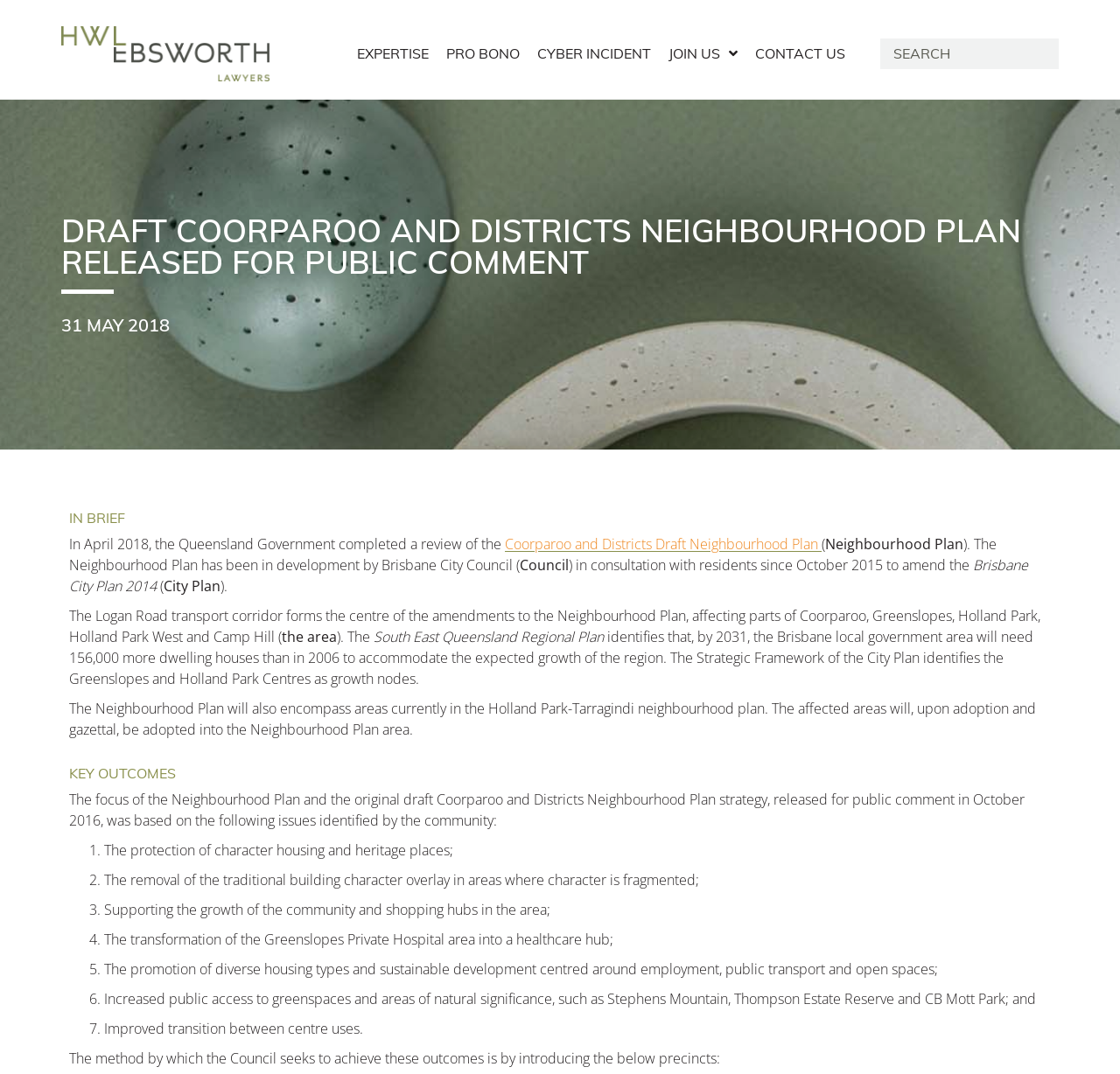Determine the bounding box coordinates for the area you should click to complete the following instruction: "Join HWL Ebsworth Lawyers".

[0.597, 0.035, 0.658, 0.065]